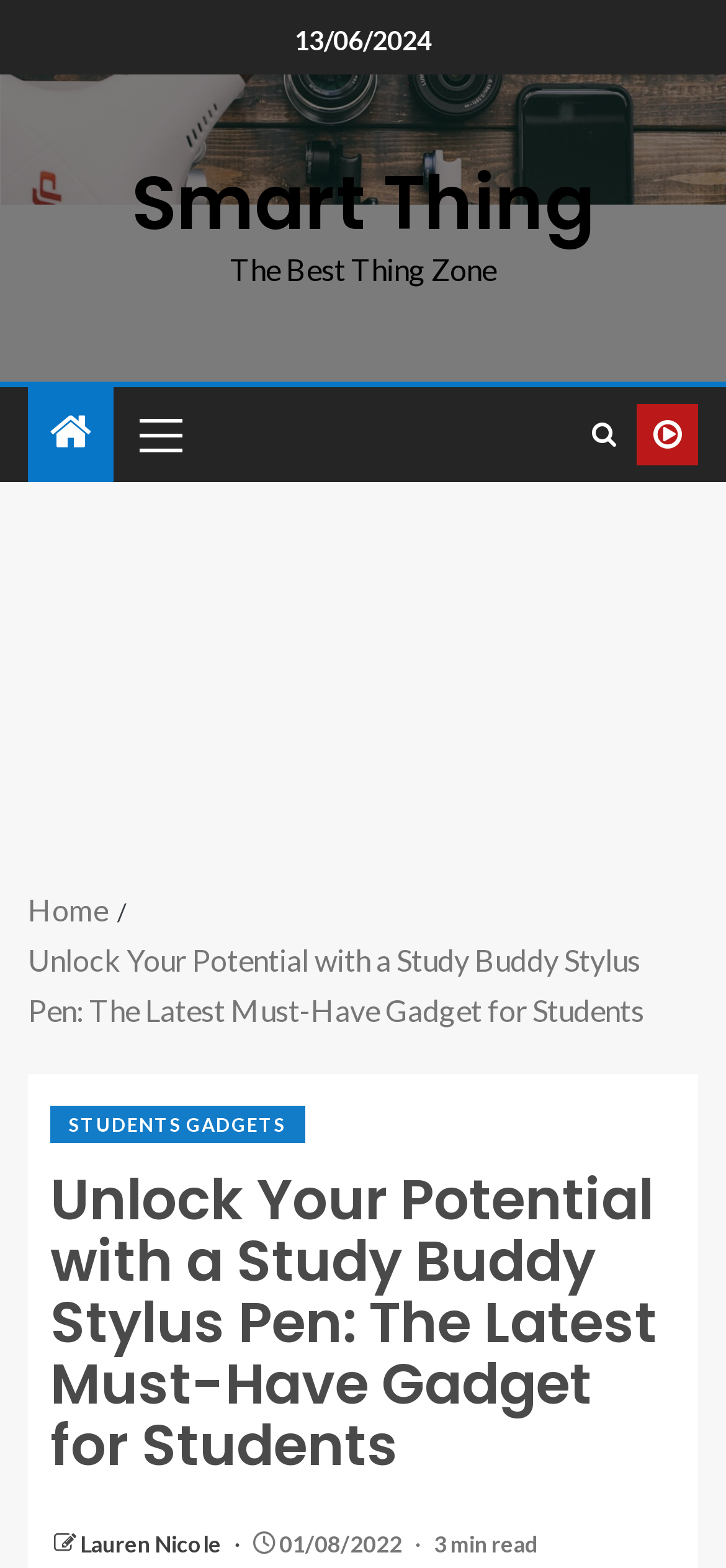Explain in detail what you observe on this webpage.

The webpage appears to be an article or blog post about the Study Buddy Stylus Pen, a gadget designed for students. At the top of the page, there is a date "13/06/2024" displayed prominently. Below this, there is a link to "Smart Thing" and a heading that reads "The Best Thing Zone". 

On the left side of the page, there is a primary menu with a link to an unspecified page. Above this menu, there is a small icon represented by the Unicode character "\uf002". 

On the right side of the page, there are two links, one with no text and another with no text. 

The main content of the page is a navigation section labeled "Breadcrumbs" that displays the page's hierarchy. It starts with a link to the "Home" page, followed by a link to the current page, which has a lengthy title "Unlock Your Potential with a Study Buddy Stylus Pen: The Latest Must-Have Gadget for Students". This title is also displayed as a heading further down the page. 

Below the breadcrumbs, there are several links and pieces of text, including a link to "STUDENTS GADGETS", the author's name "Lauren Nicole", a date "01/08/2022", and a text that indicates the article is a "3 min read".